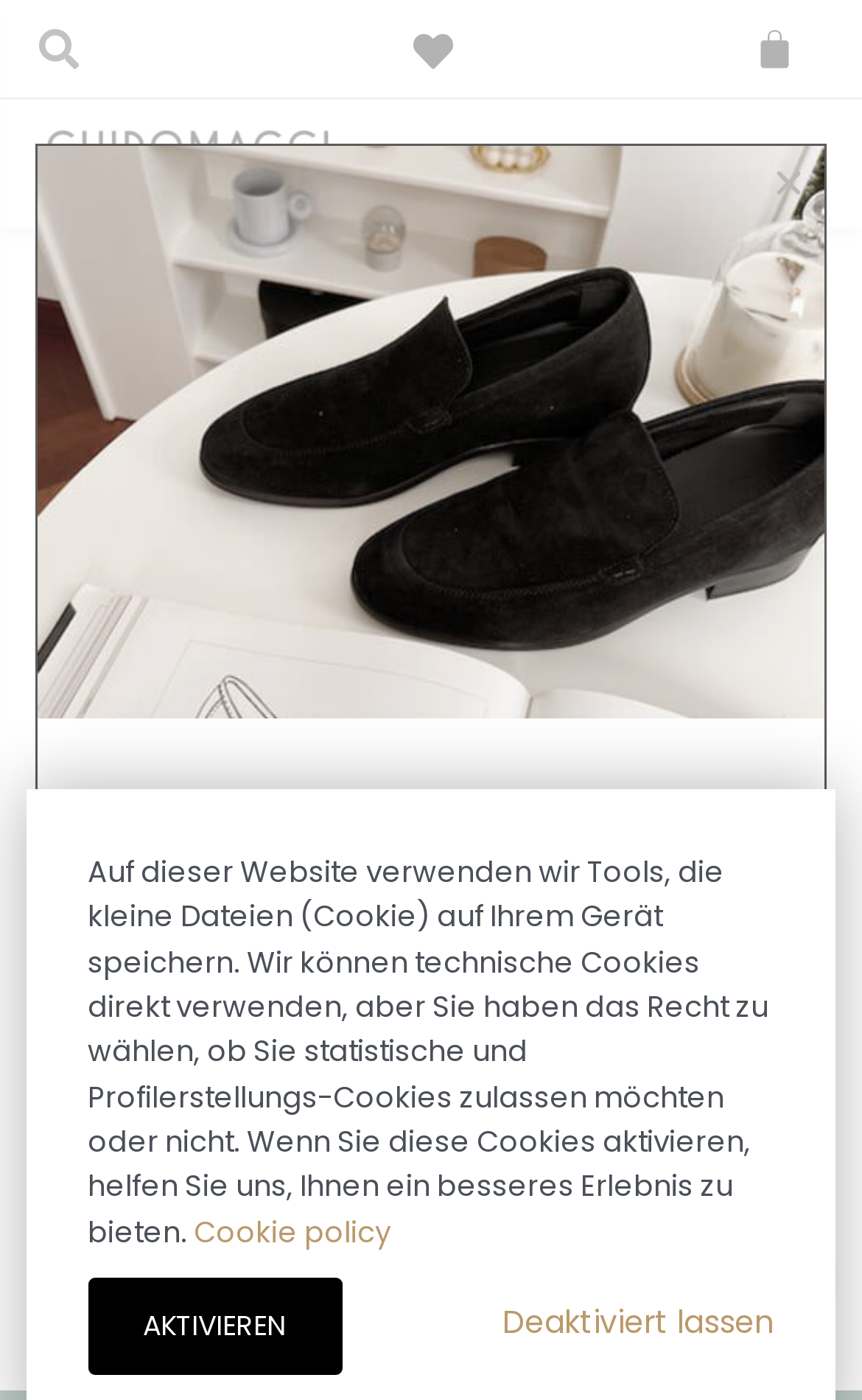Identify the coordinates of the bounding box for the element that must be clicked to accomplish the instruction: "View shopping cart".

[0.823, 0.002, 0.974, 0.069]